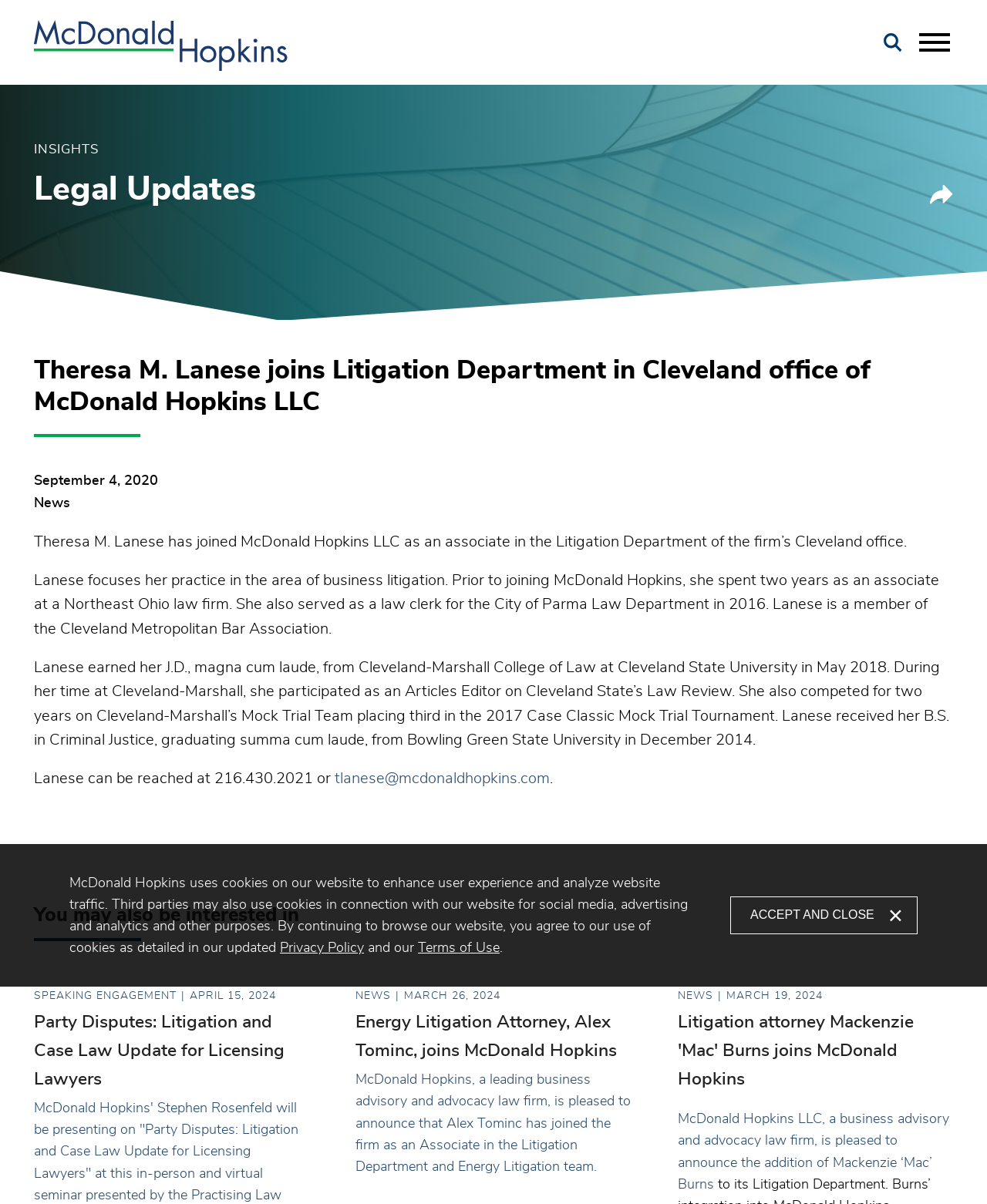Kindly determine the bounding box coordinates for the clickable area to achieve the given instruction: "Click the Search button".

[0.895, 0.028, 0.914, 0.044]